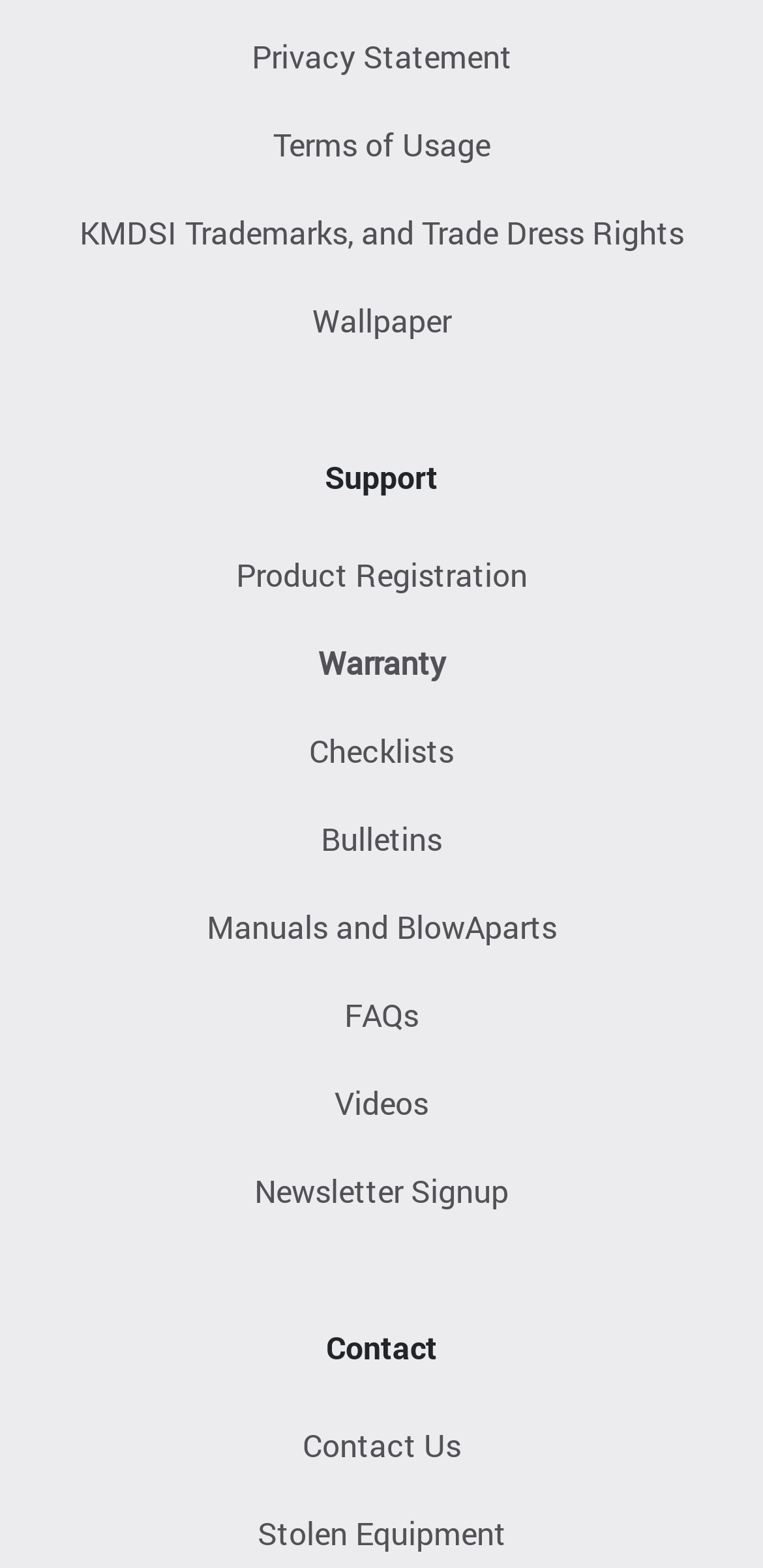Locate the bounding box of the UI element based on this description: "Terms of Usage". Provide four float numbers between 0 and 1 as [left, top, right, bottom].

[0.064, 0.074, 0.936, 0.111]